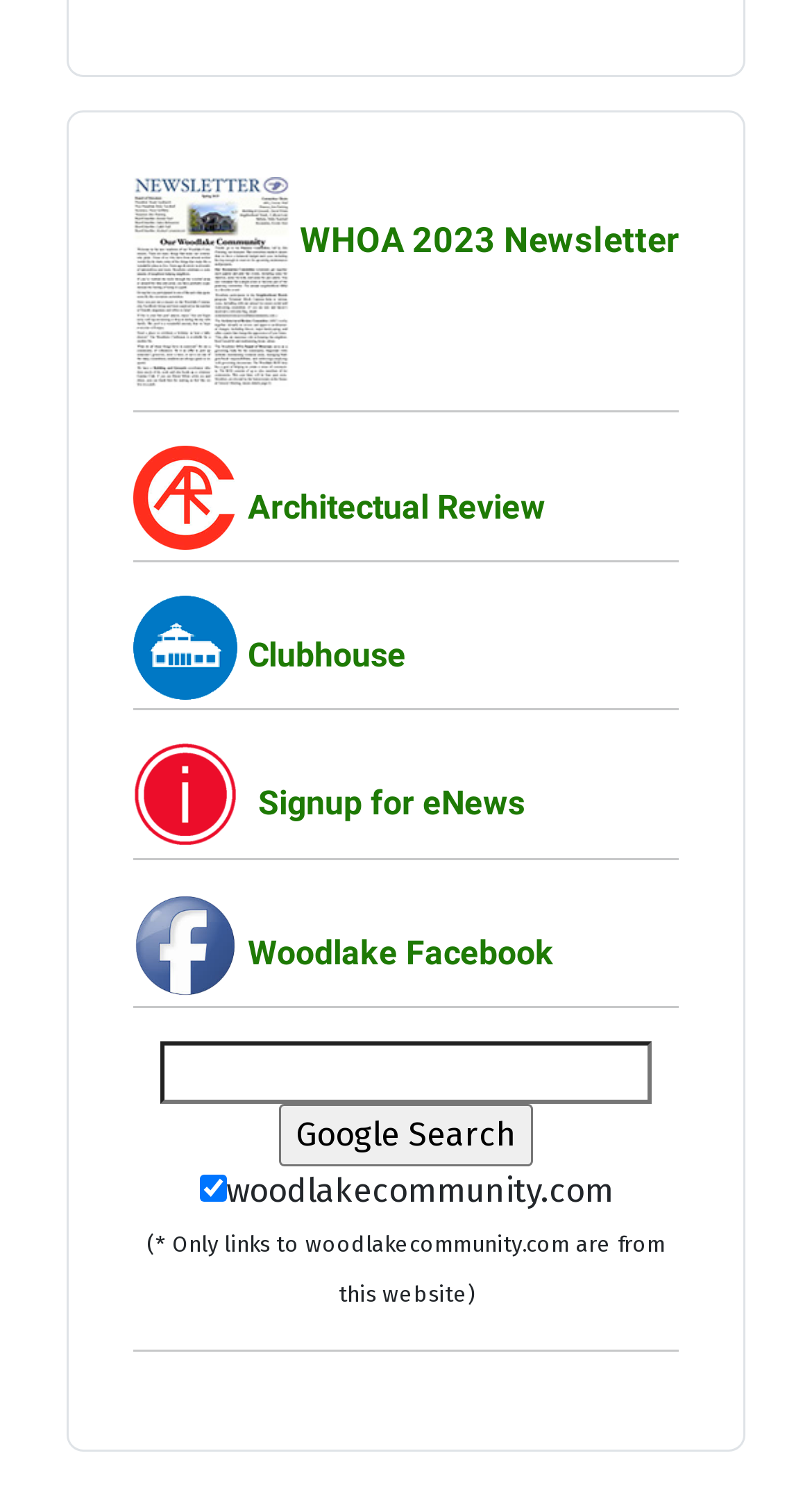Review the image closely and give a comprehensive answer to the question: What is the default state of the checkbox?

The question can be answered by looking at the checkbox element with the attribute 'checked: true', which indicates that the checkbox is checked by default.